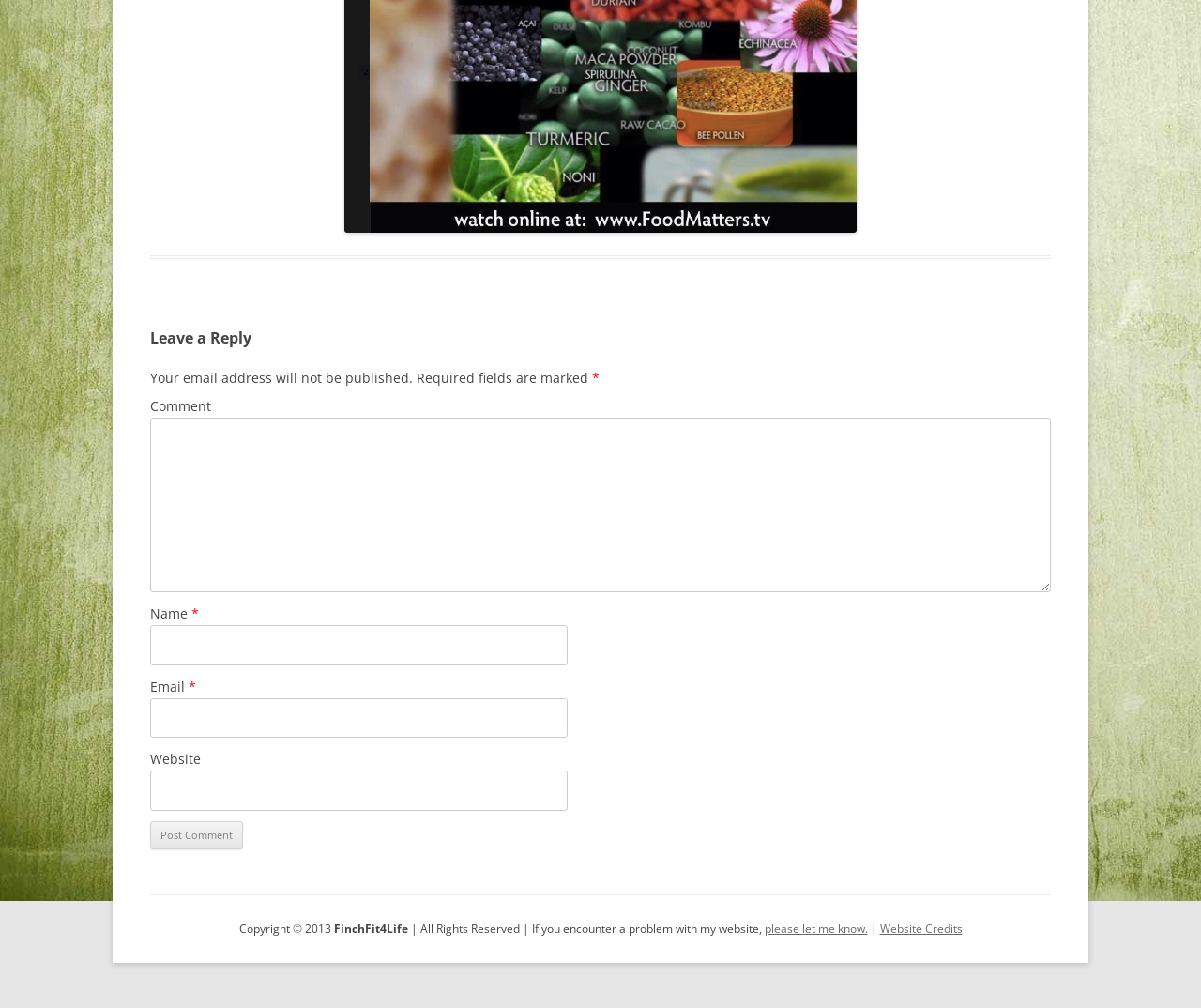Identify the bounding box for the UI element specified in this description: "please let me know.". The coordinates must be four float numbers between 0 and 1, formatted as [left, top, right, bottom].

[0.636, 0.913, 0.722, 0.929]